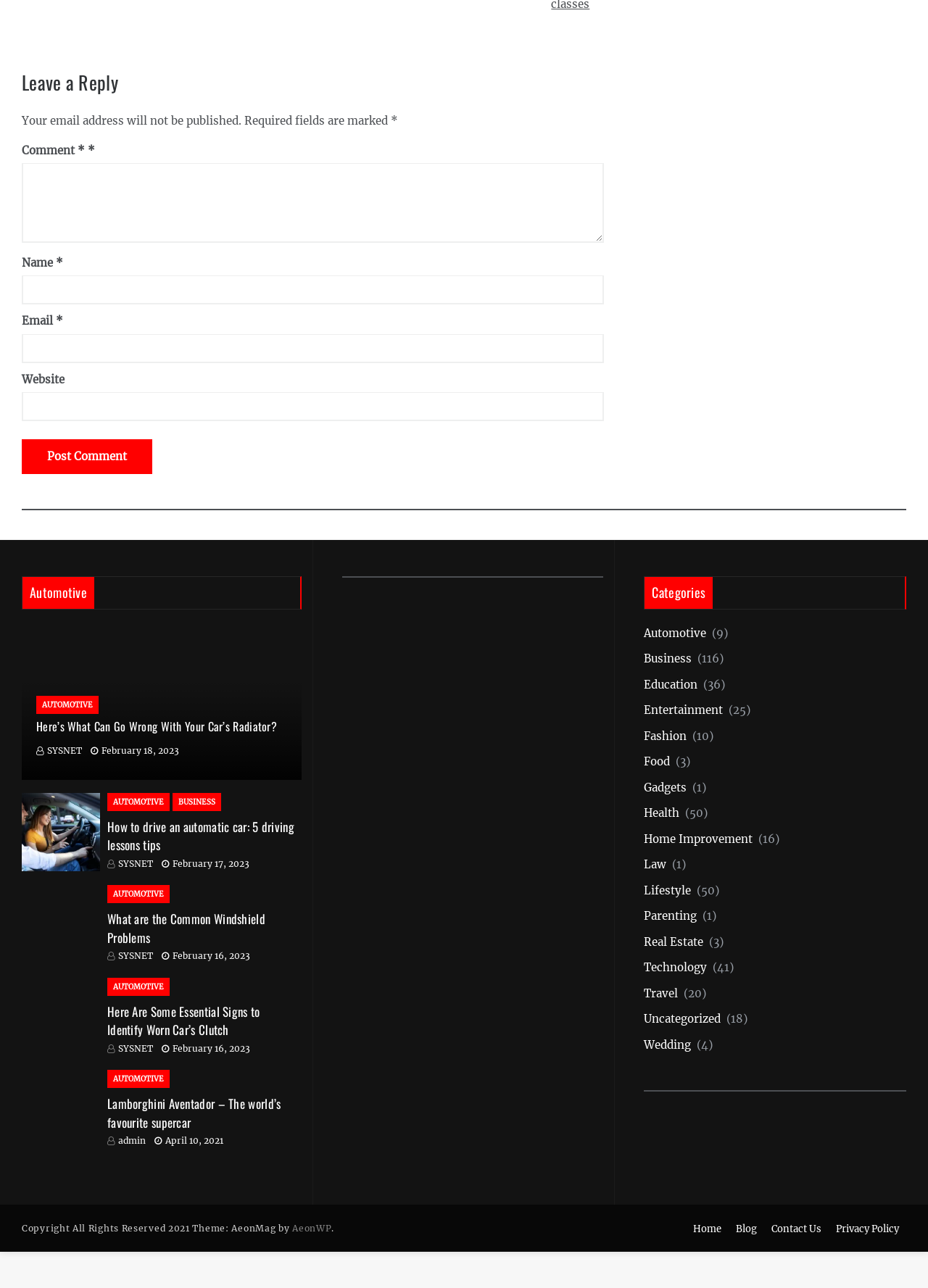Find the bounding box coordinates for the UI element whose description is: "Contact". The coordinates should be four float numbers between 0 and 1, in the format [left, top, right, bottom].

None